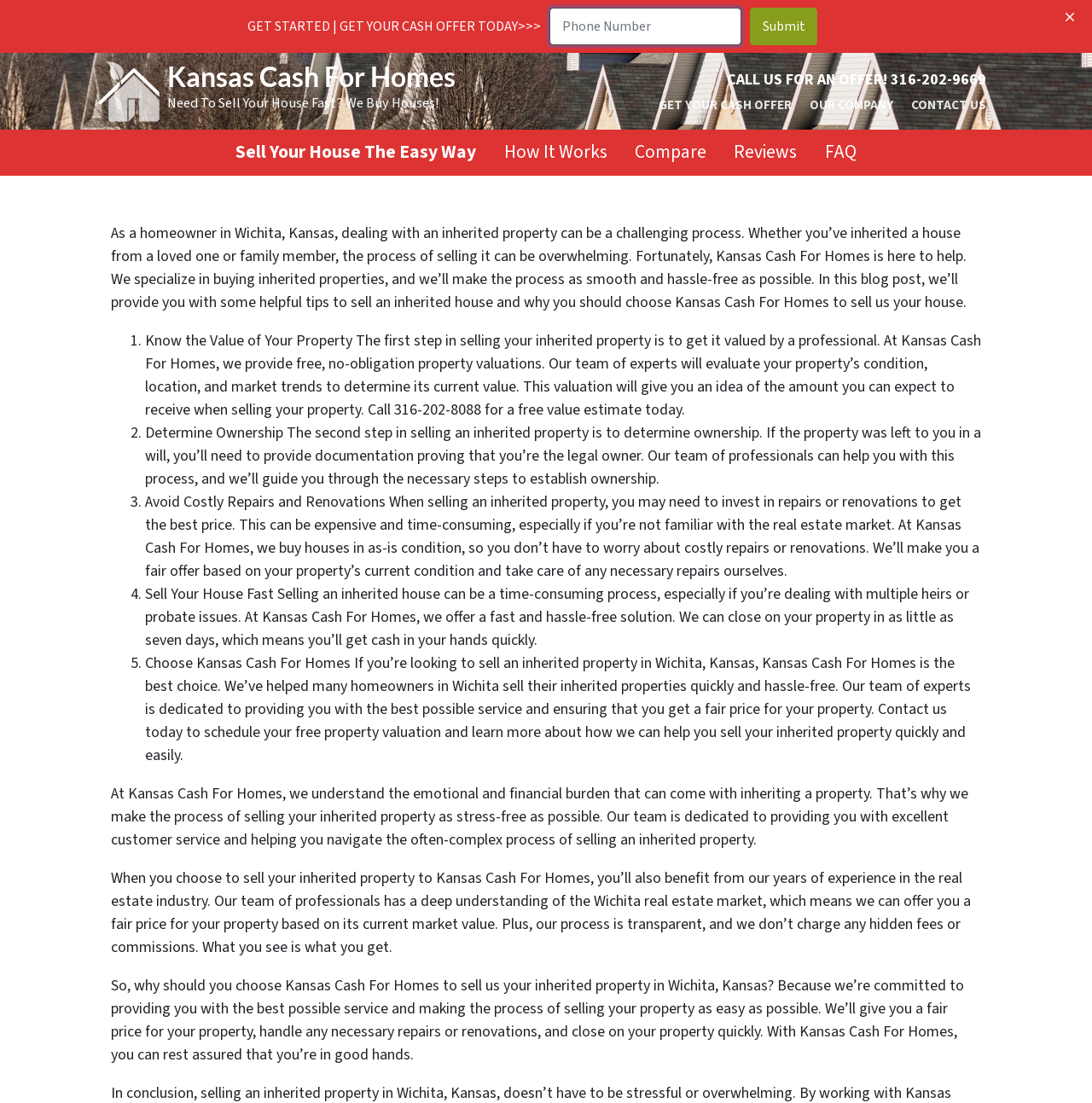Provide a single word or phrase to answer the given question: 
What is the company name that buys inherited properties?

Kansas Cash For Homes